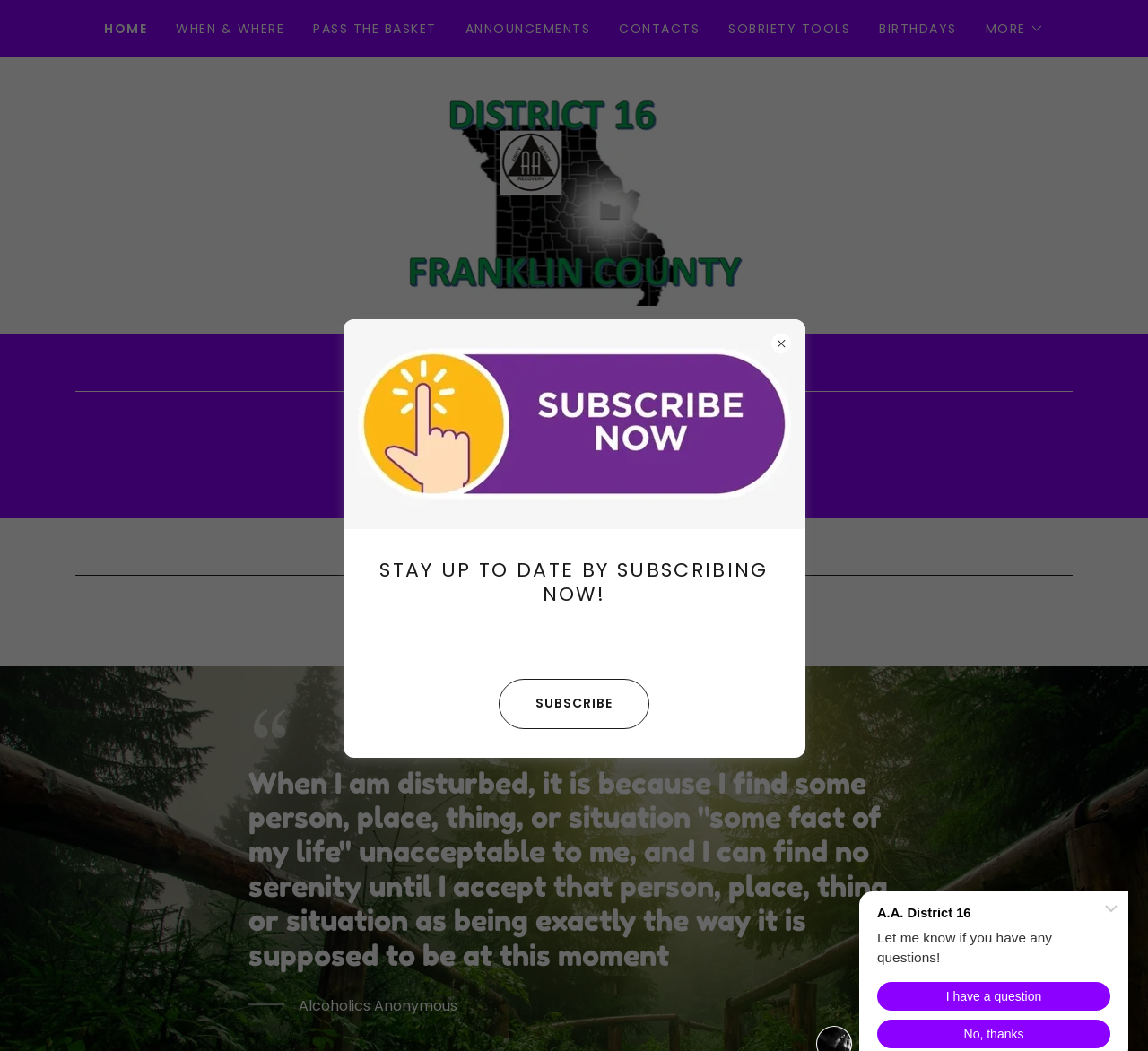Please mark the bounding box coordinates of the area that should be clicked to carry out the instruction: "Click the MORE button".

[0.858, 0.017, 0.909, 0.038]